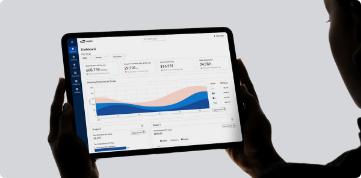Examine the image carefully and respond to the question with a detailed answer: 
What colors are used in the dashboard interface?

The dashboard interface uses a combination of blue and pink curves, possibly representing different datasets or comparative trends, which suggests that the interface is designed to be visually appealing and easy to understand.